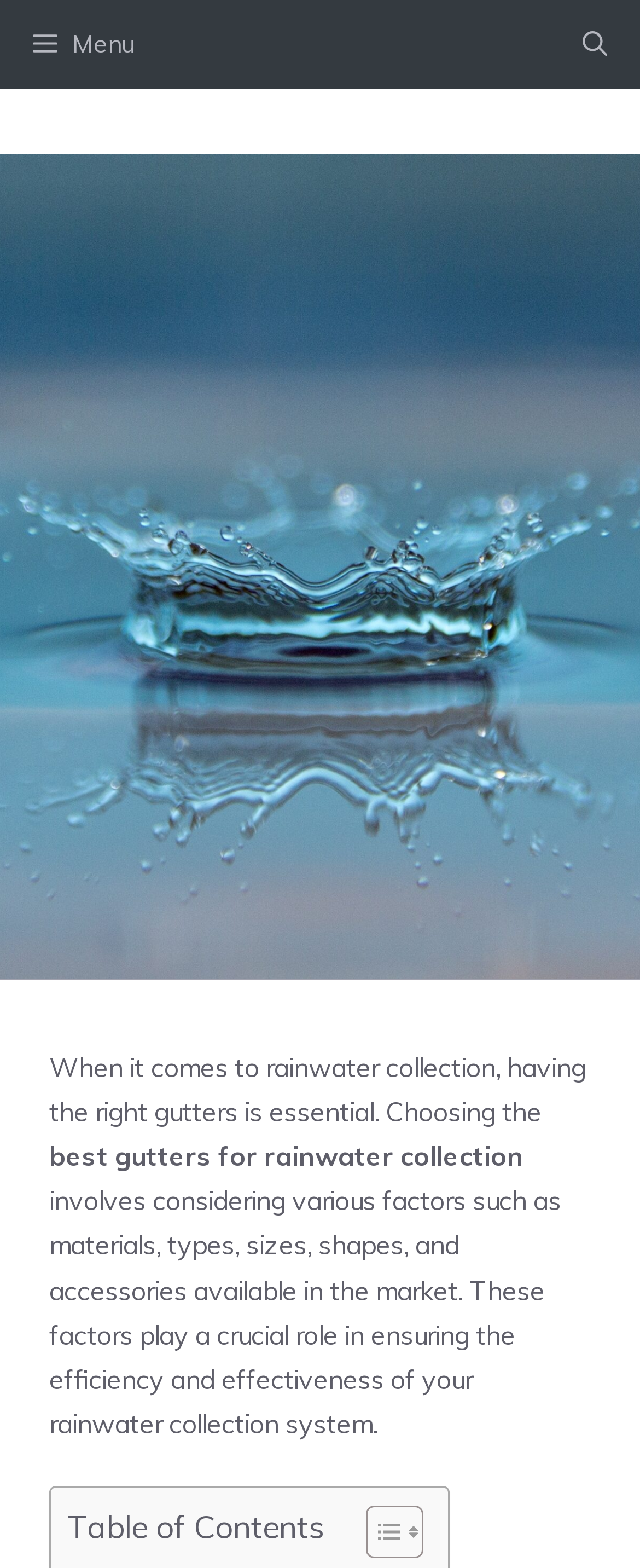Locate and provide the bounding box coordinates for the HTML element that matches this description: "aria-label="Open search"".

[0.859, 0.0, 1.0, 0.057]